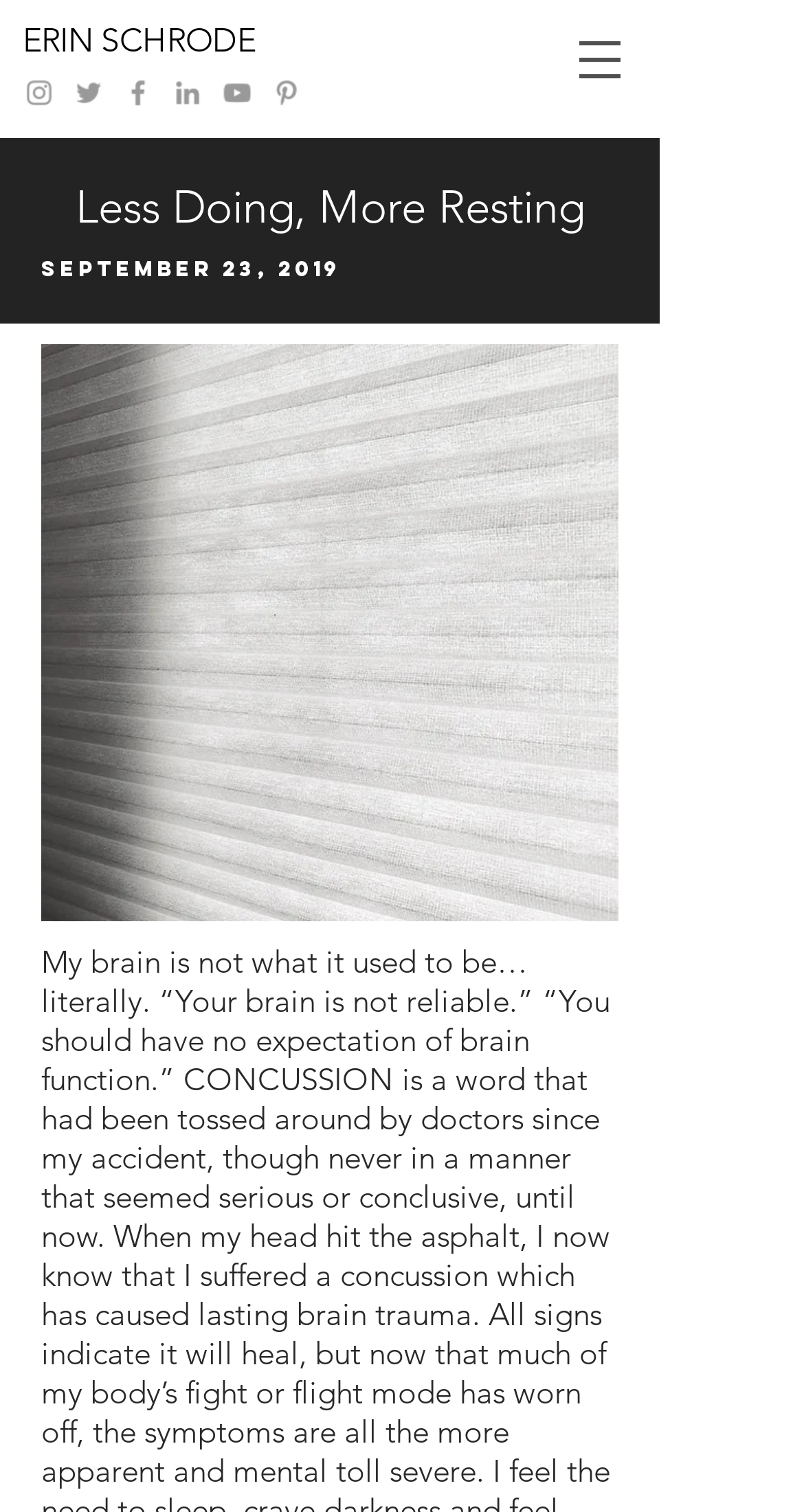Locate the bounding box coordinates for the element described below: "ERIN SCHRODE". The coordinates must be four float values between 0 and 1, formatted as [left, top, right, bottom].

[0.028, 0.014, 0.318, 0.04]